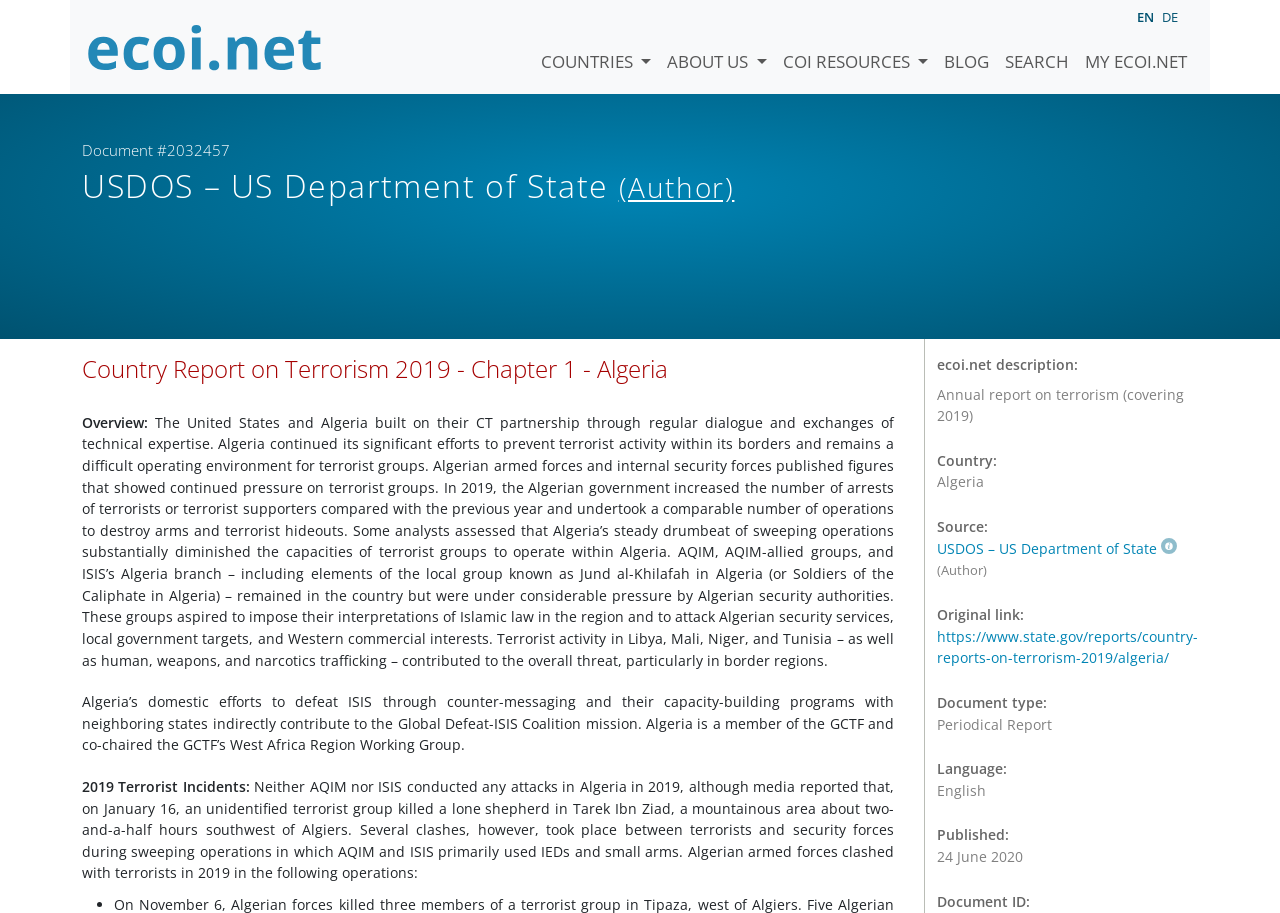Provide a single word or phrase to answer the given question: 
What is the country being reported on?

Algeria